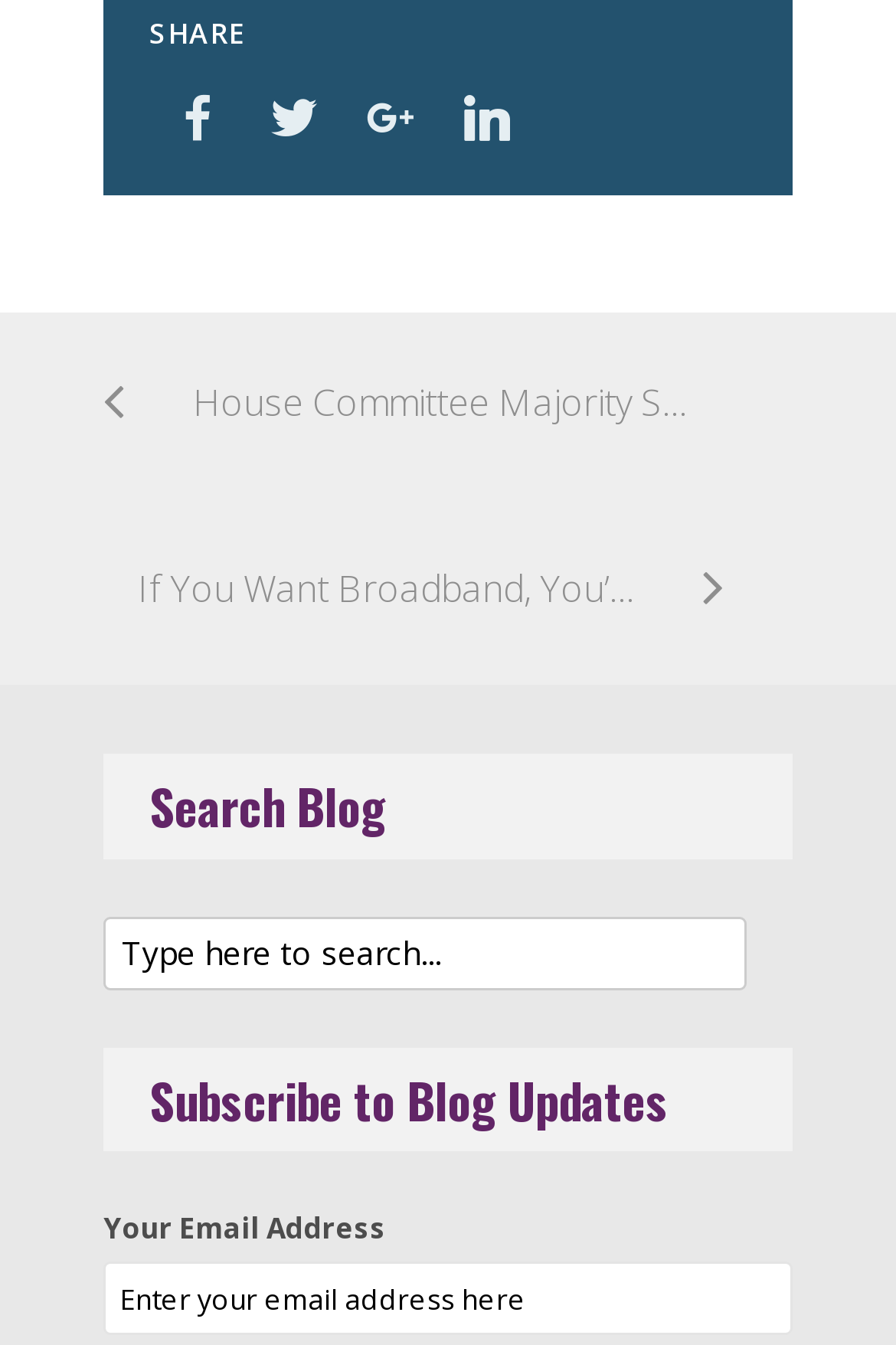Please predict the bounding box coordinates of the element's region where a click is necessary to complete the following instruction: "Subscribe to blog updates". The coordinates should be represented by four float numbers between 0 and 1, i.e., [left, top, right, bottom].

[0.115, 0.779, 0.885, 0.857]